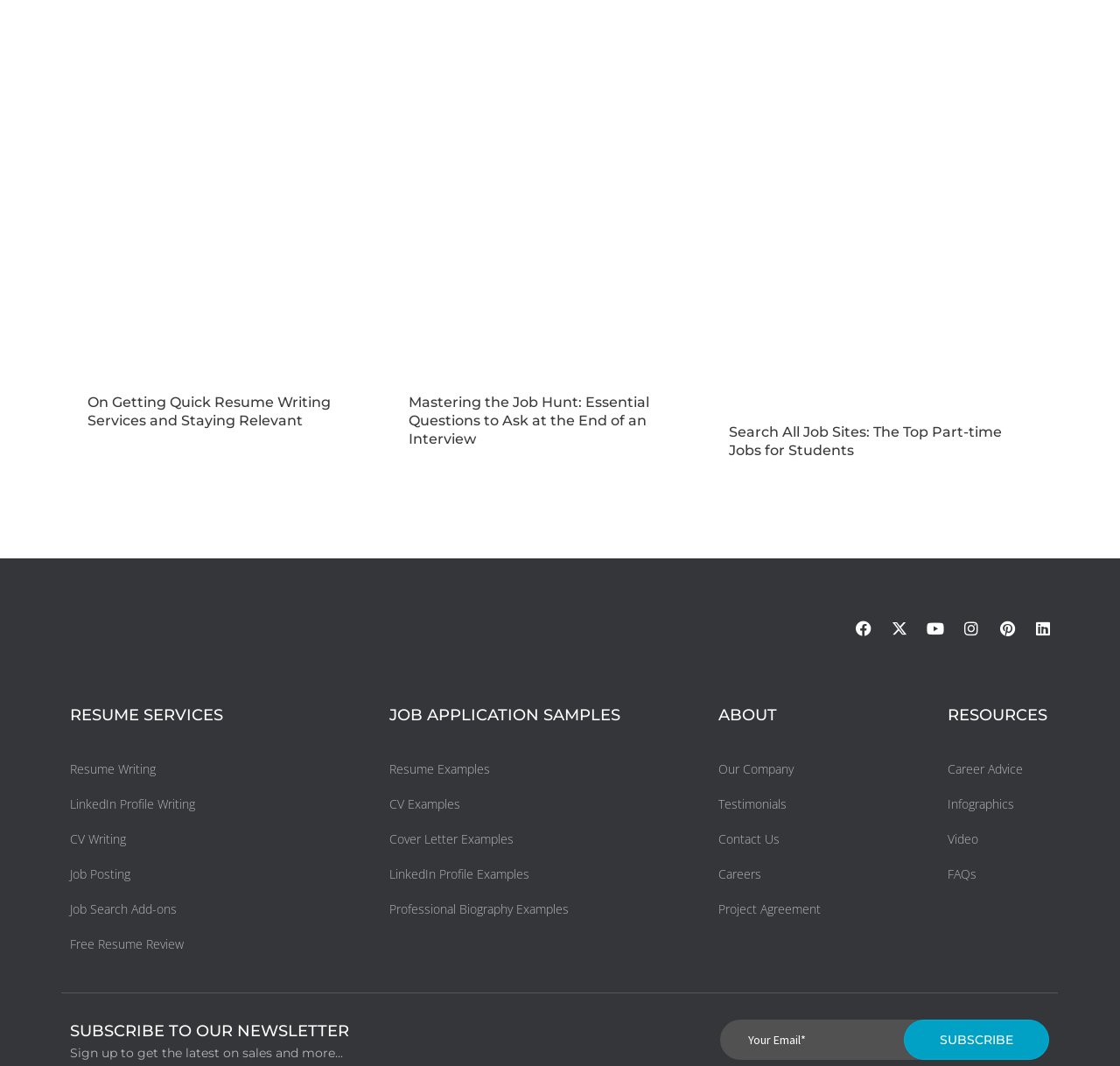Answer the following query concisely with a single word or phrase:
How many social media links are available on the webpage?

6